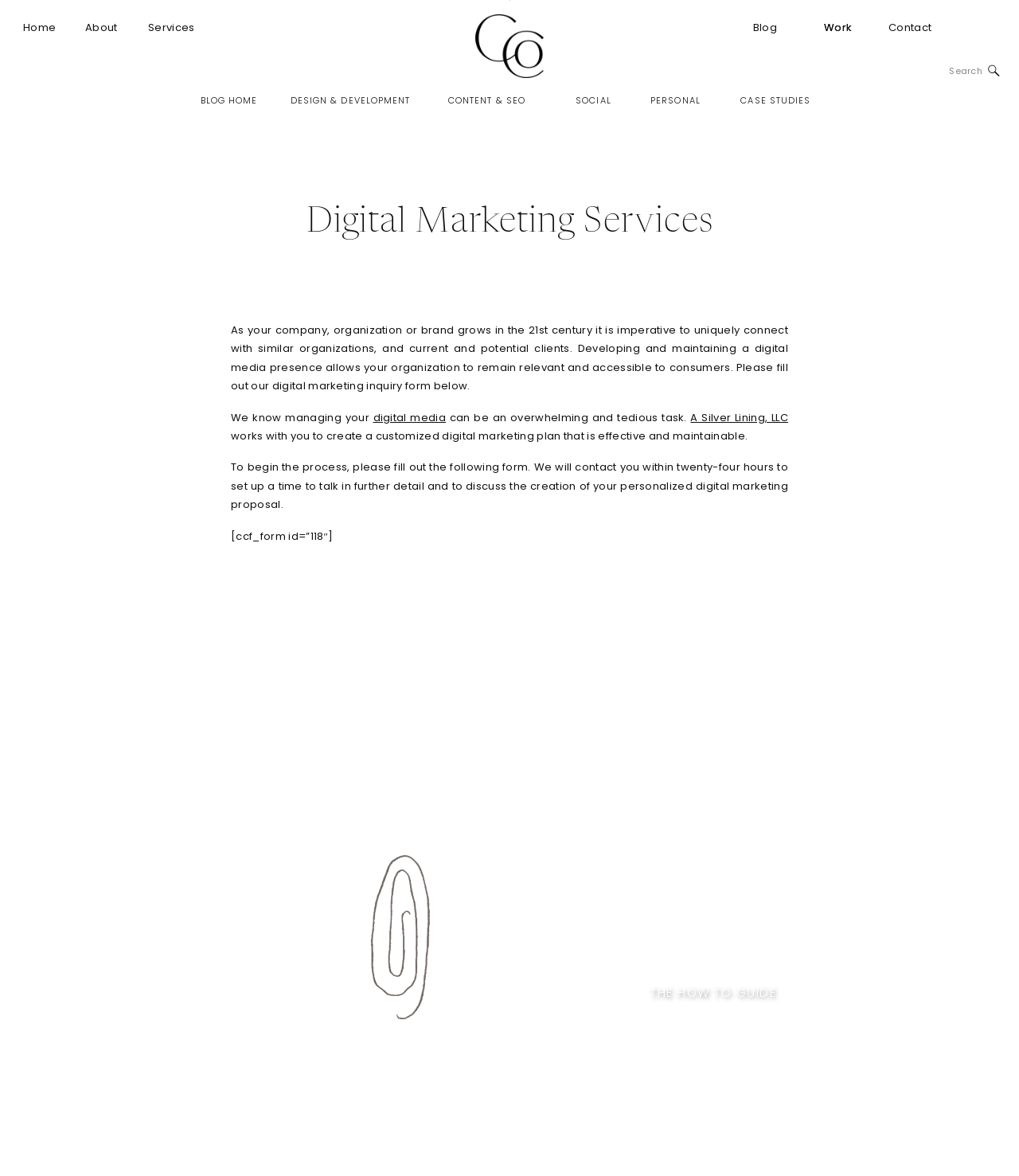Please give the bounding box coordinates of the area that should be clicked to fulfill the following instruction: "Click on the 'Home' link". The coordinates should be in the format of four float numbers from 0 to 1, i.e., [left, top, right, bottom].

[0.023, 0.017, 0.055, 0.03]